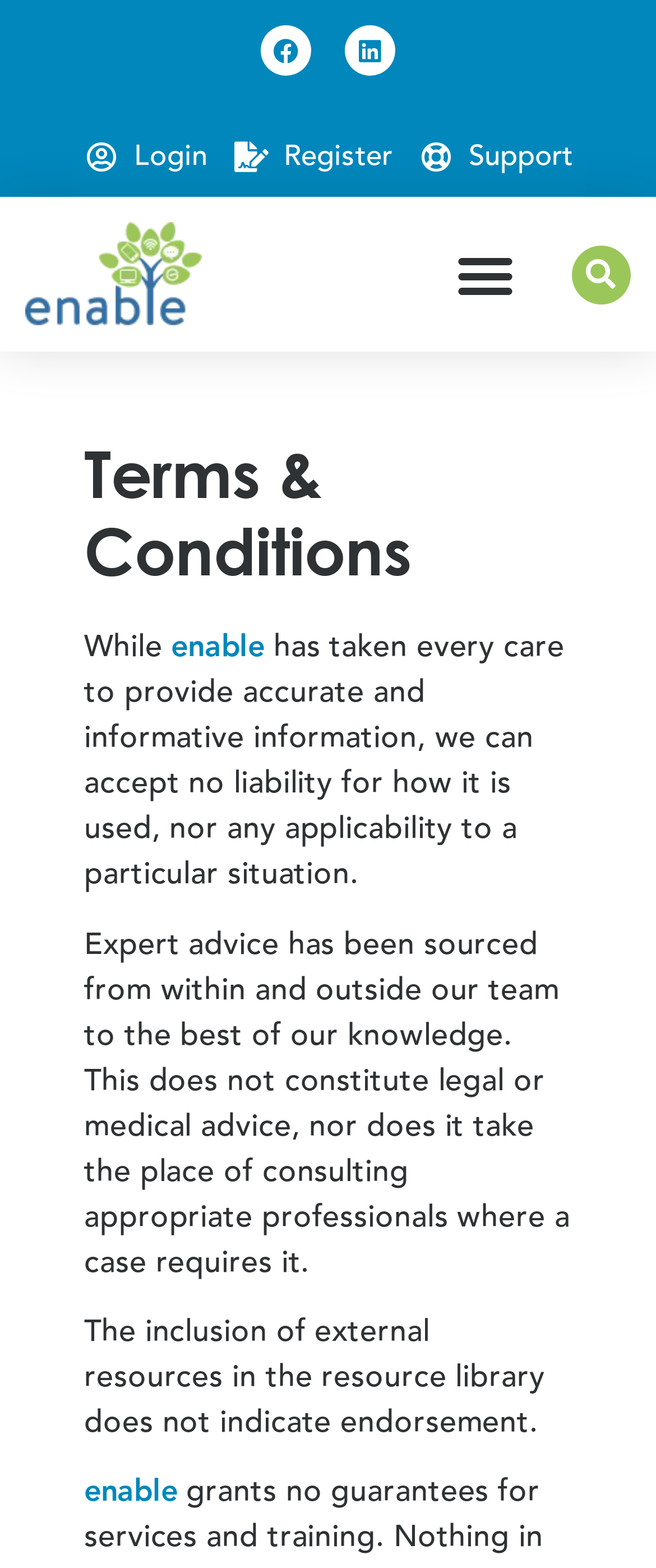Generate a detailed explanation of the webpage's features and information.

The webpage is titled "Terms & Conditions | enable Pathway" and has a prominent heading with the same title. At the top of the page, there are several links to social media platforms, including Facebook and LinkedIn, positioned side by side. Below these links, there are three more links: "Login", "Register", and "Support", which are also positioned side by side. 

To the right of these links, there is a menu toggle button and a search bar with a search button. The search bar is positioned slightly below the menu toggle button. 

The main content of the page is divided into four paragraphs of text. The first paragraph starts with the text "While enable has taken every care..." and spans about two-thirds of the page width. The second paragraph starts with the text "Expert advice has been sourced..." and is positioned below the first paragraph. The third paragraph starts with the text "The inclusion of external resources..." and is positioned below the second paragraph. The fourth and final paragraph contains the text "enable" and is positioned at the bottom of the page.